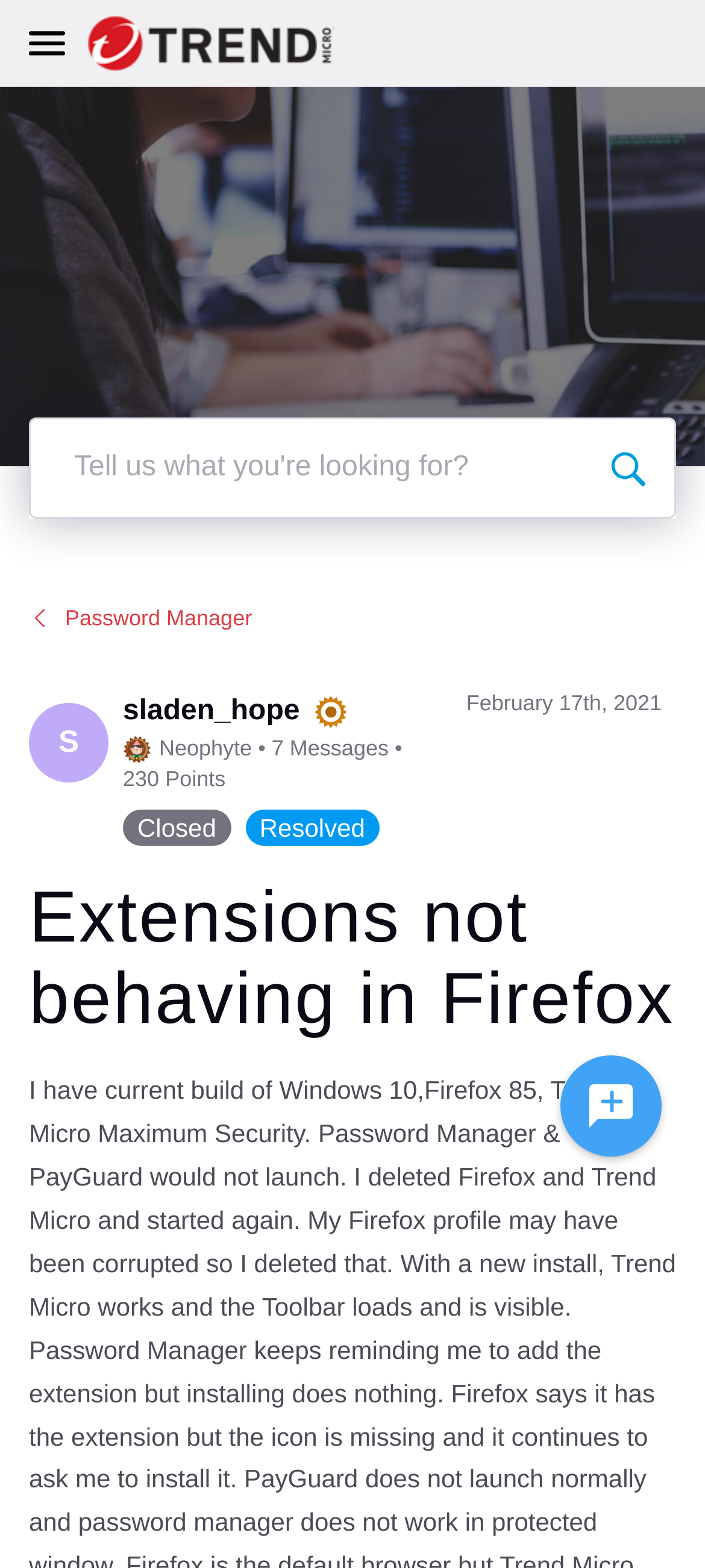Give an extensive and precise description of the webpage.

This webpage is a community forum discussion page, specifically the Trend Micro Home Users Community. At the top, there is a navigation bar with an "Open Navigation Bar" button on the left, accompanied by a small icon. To the right of the button is the community name, "Trend Micro Home Users Community", which is also an image. 

Below the navigation bar, there is a search bar where users can input their queries, with a placeholder text "Tell us what you're looking for?". The search bar has a button on the right with a small icon. 

On the left side of the page, there is a profile section with a user's profile image, username "sladen_hope", and their points and badges, including a "100 Points" badge and a "Neophyte" badge. The user's profile image is a small circle with the letter "S" in it. 

To the right of the profile section, there is a discussion thread with the title "Extensions not behaving in Firefox". The thread has a status label "Closed" and "Resolved" below it. The thread was posted on "February 17th, 2021". 

At the bottom of the page, there is a call-to-action button "Ask a question" with a small icon.